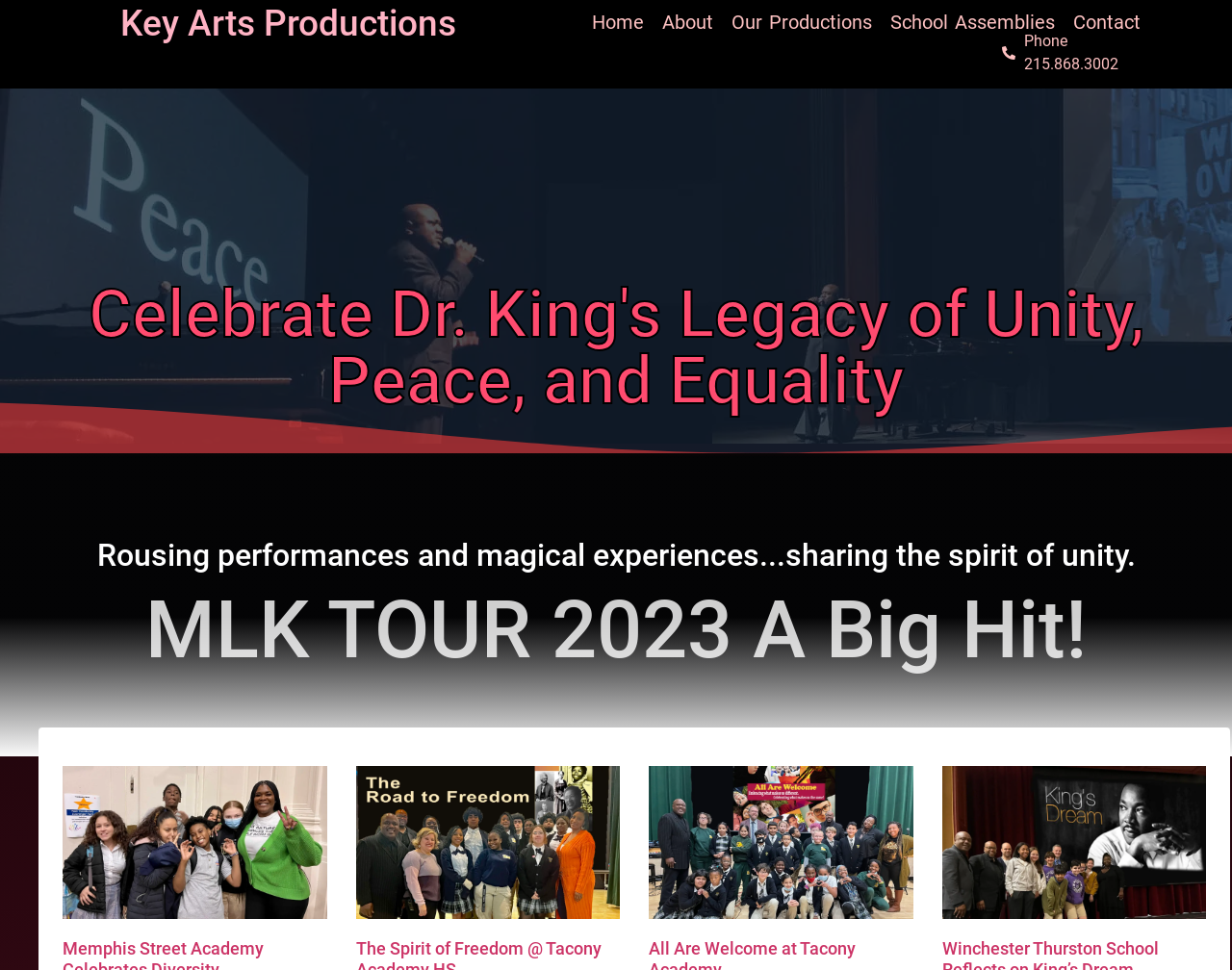Identify the bounding box coordinates of the element to click to follow this instruction: 'explore school assemblies'. Ensure the coordinates are four float values between 0 and 1, provided as [left, top, right, bottom].

[0.723, 0.0, 0.856, 0.046]